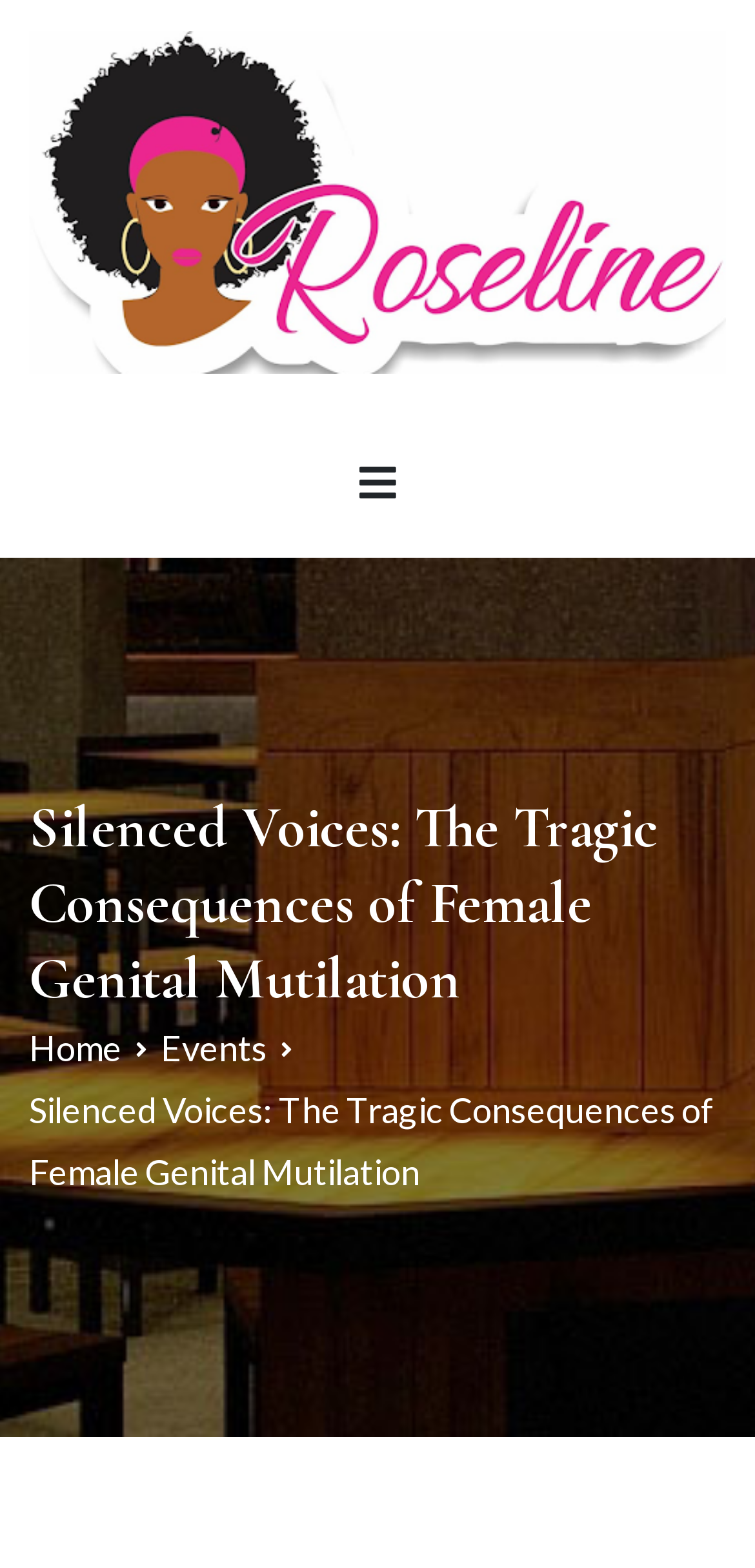Provide the bounding box coordinates for the UI element that is described by this text: "Roseline Adewuyi". The coordinates should be in the form of four float numbers between 0 and 1: [left, top, right, bottom].

[0.038, 0.267, 0.427, 0.294]